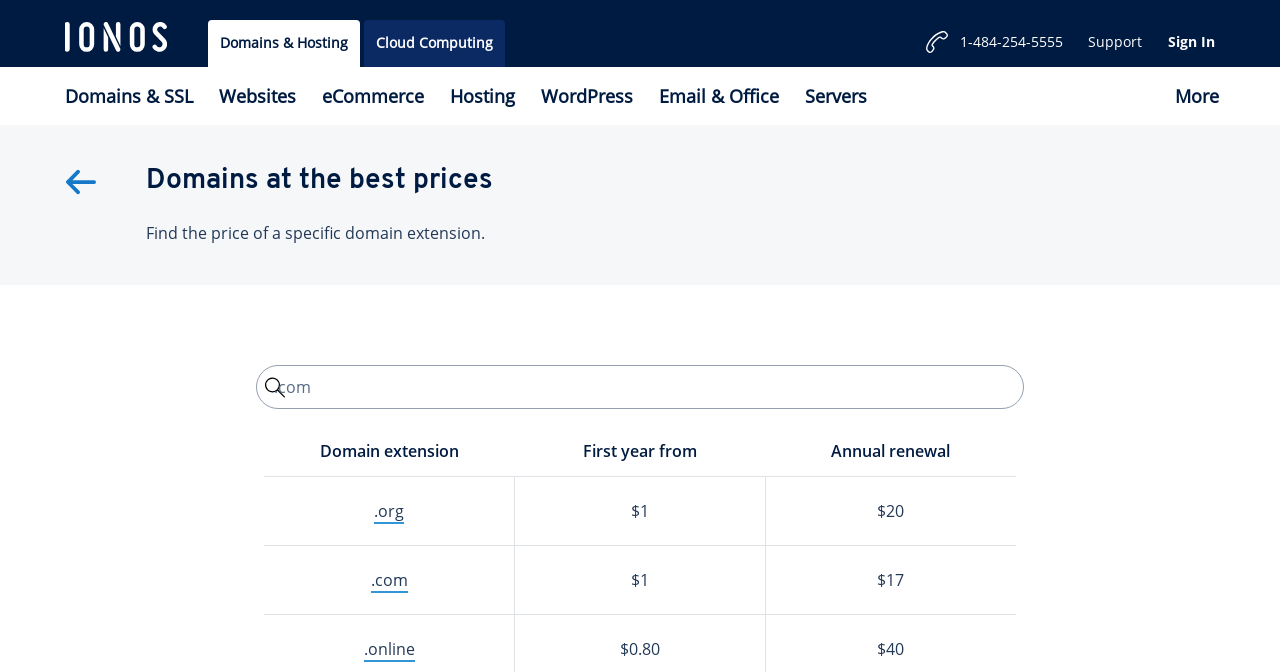Answer this question using a single word or a brief phrase:
What is the phone number for support?

1-484-254-5555